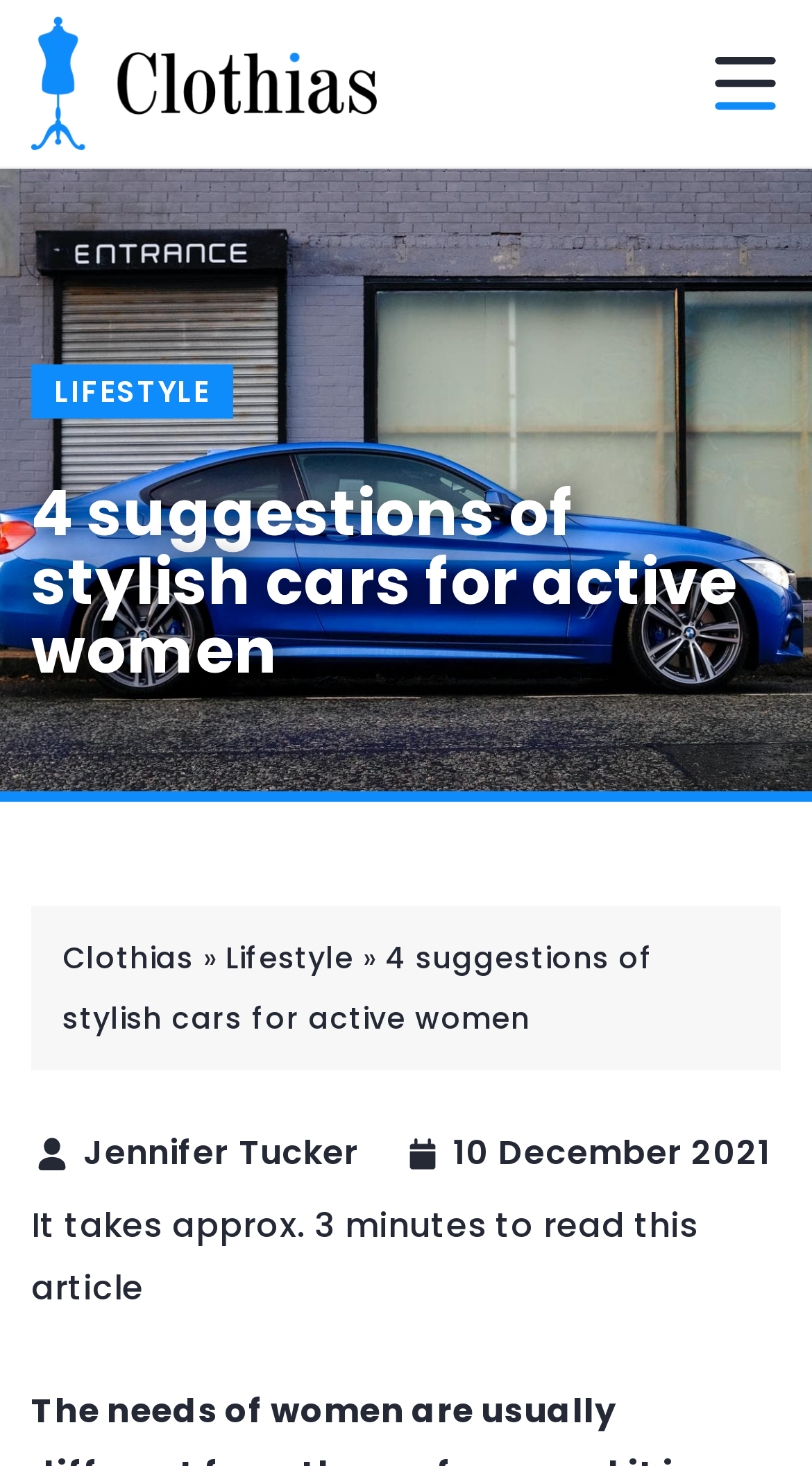Identify the bounding box for the described UI element: "Jennifer Tucker".

[0.103, 0.776, 0.442, 0.798]